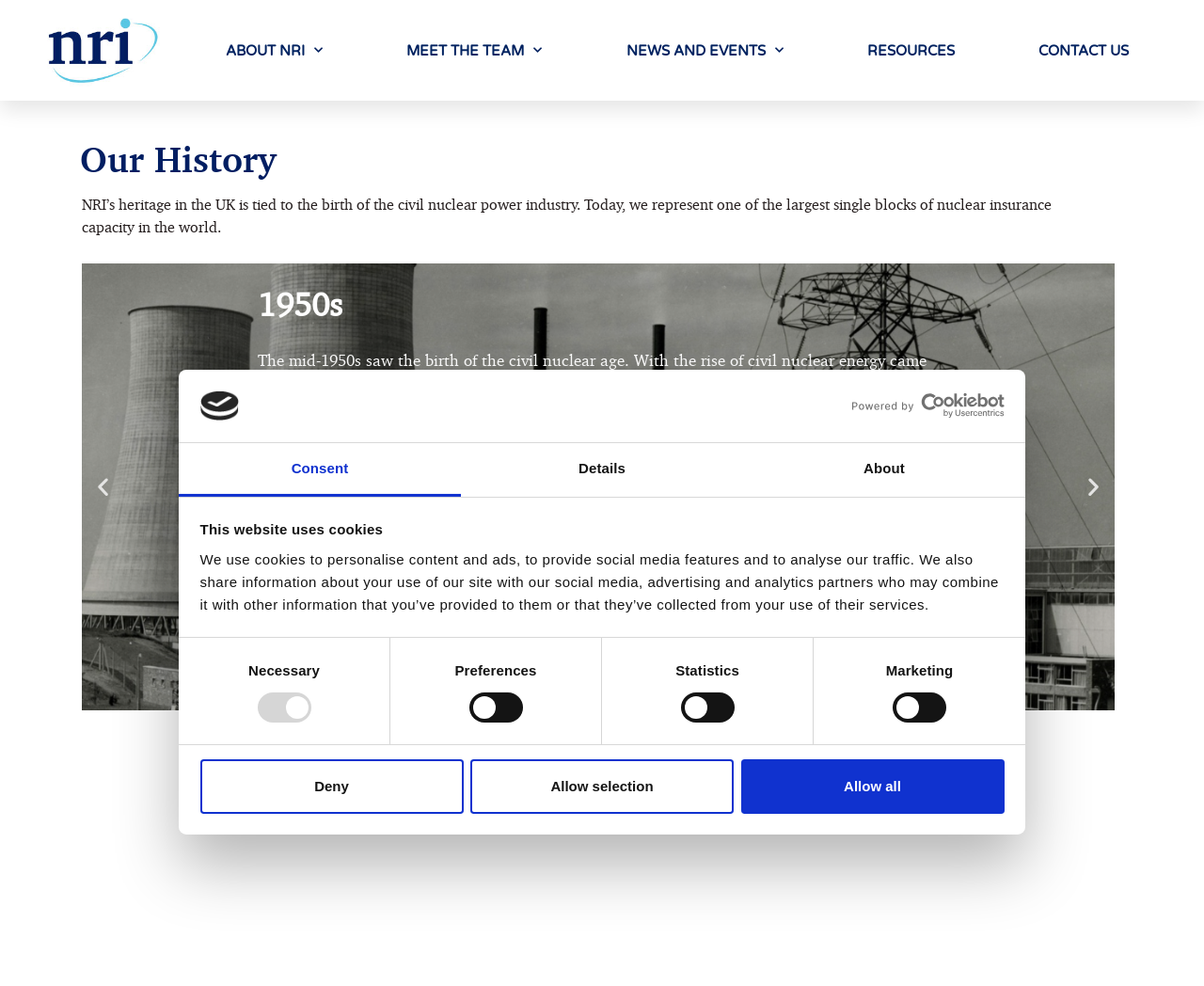Create a detailed summary of the webpage's content and design.

The webpage is about the history of Nuclear Risk Insurers (NRI). At the top, there is a dialog box about cookies, which includes a logo and a link to open in a new window. Below the dialog box, there are three tabs: Consent, Details, and About. The Consent tab is selected by default, and it displays a message about the website's use of cookies, along with a heading and a paragraph of text.

Under the message, there is a consent selection section with four checkboxes: Necessary, Preferences, Statistics, and Marketing. The Necessary checkbox is disabled and checked by default, while the other three are unchecked.

There are three buttons at the bottom of the consent section: Deny, Allow selection, and Allow all. 

On the top navigation bar, there are five links: ABOUT NRI, MEET THE TEAM, NEWS AND EVENTS, RESOURCES, and CONTACT US. Each link has a dropdown menu icon.

The main content of the webpage is an article about NRI's history, which starts with a heading "Our History". The article text describes NRI's heritage in the UK and its current status as one of the largest single blocks of nuclear insurance capacity in the world.

Below the article text, there is a slider with five slides, indicated by a group of buttons labeled "1 / 5". The slider has previous and next slide buttons on the left and right sides, respectively.